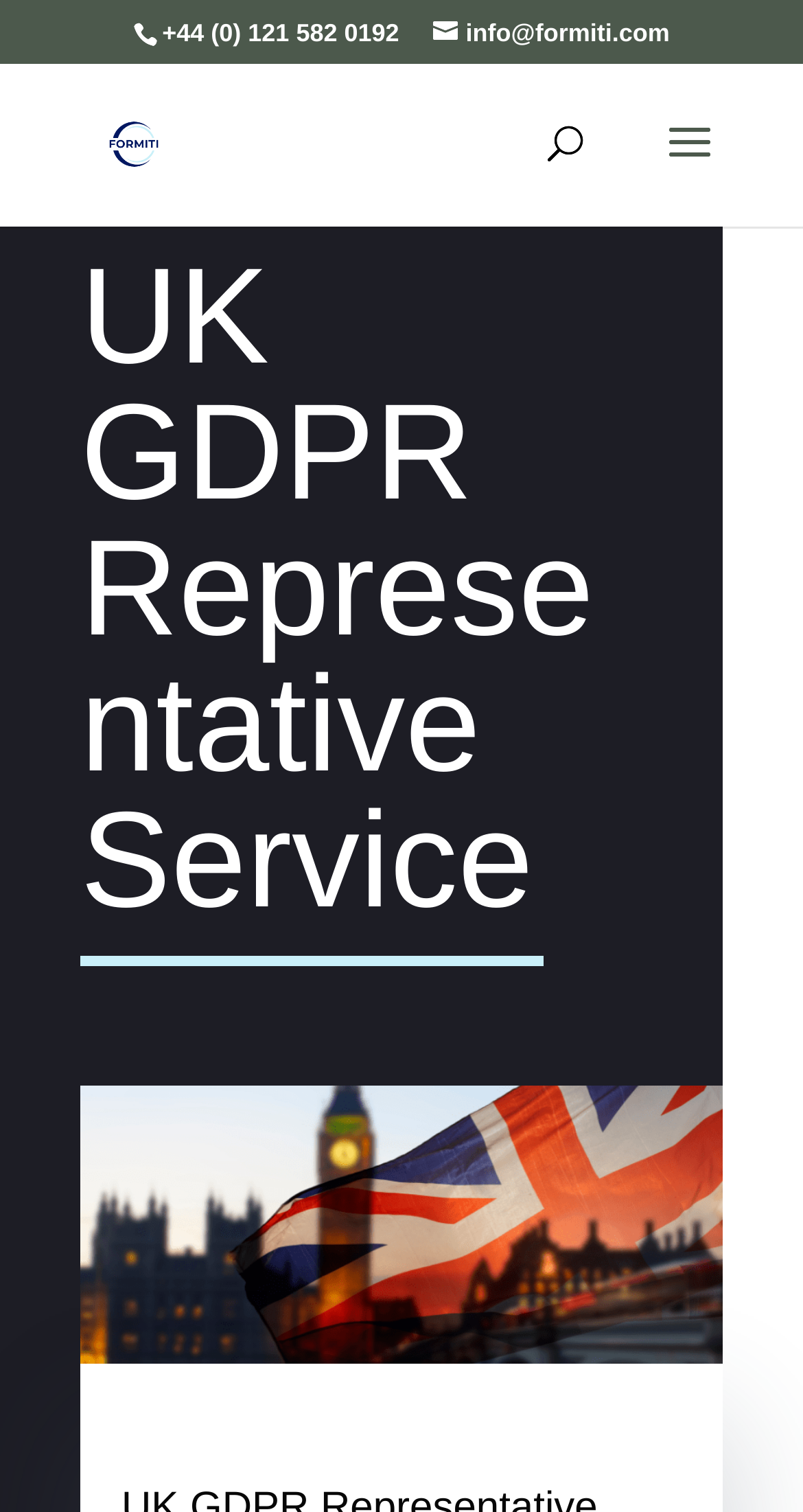What is the email address to contact?
Look at the screenshot and give a one-word or phrase answer.

info@formiti.com